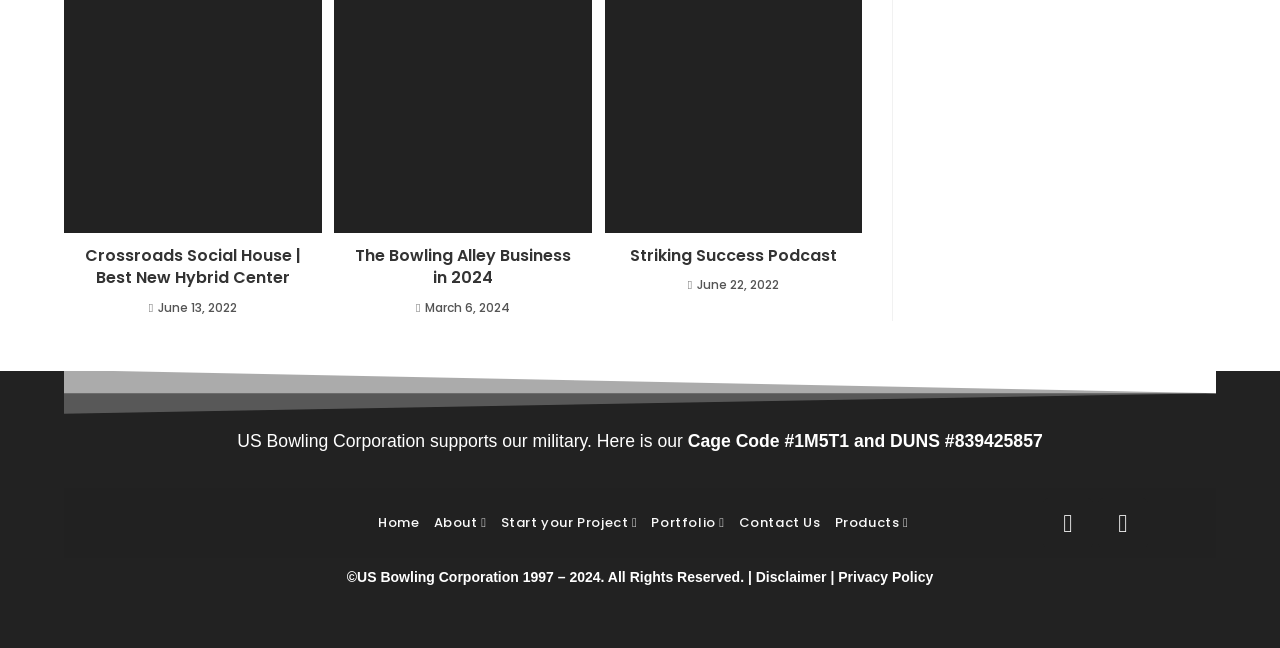Refer to the image and offer a detailed explanation in response to the question: What is the name of the company?

I inferred this answer by looking at the text 'US Bowling Corporation supports our military...' in the contentinfo section of the webpage, which suggests that US Bowling Corporation is the name of the company.